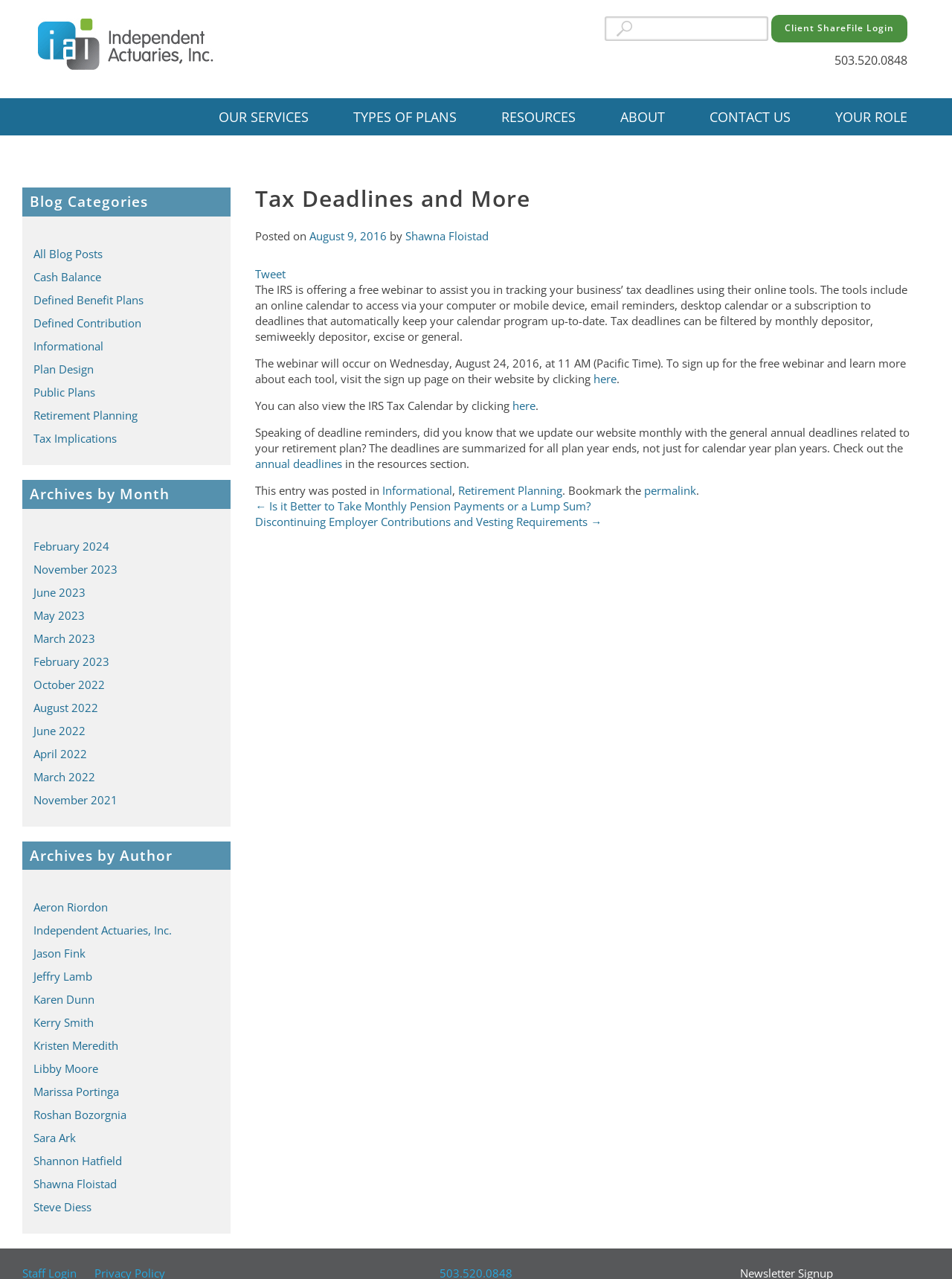What is the phone number on the top right?
Answer the question with detailed information derived from the image.

I found the phone number by looking at the top right section of the webpage, where I saw a static text element with the phone number '503.520.0848'.